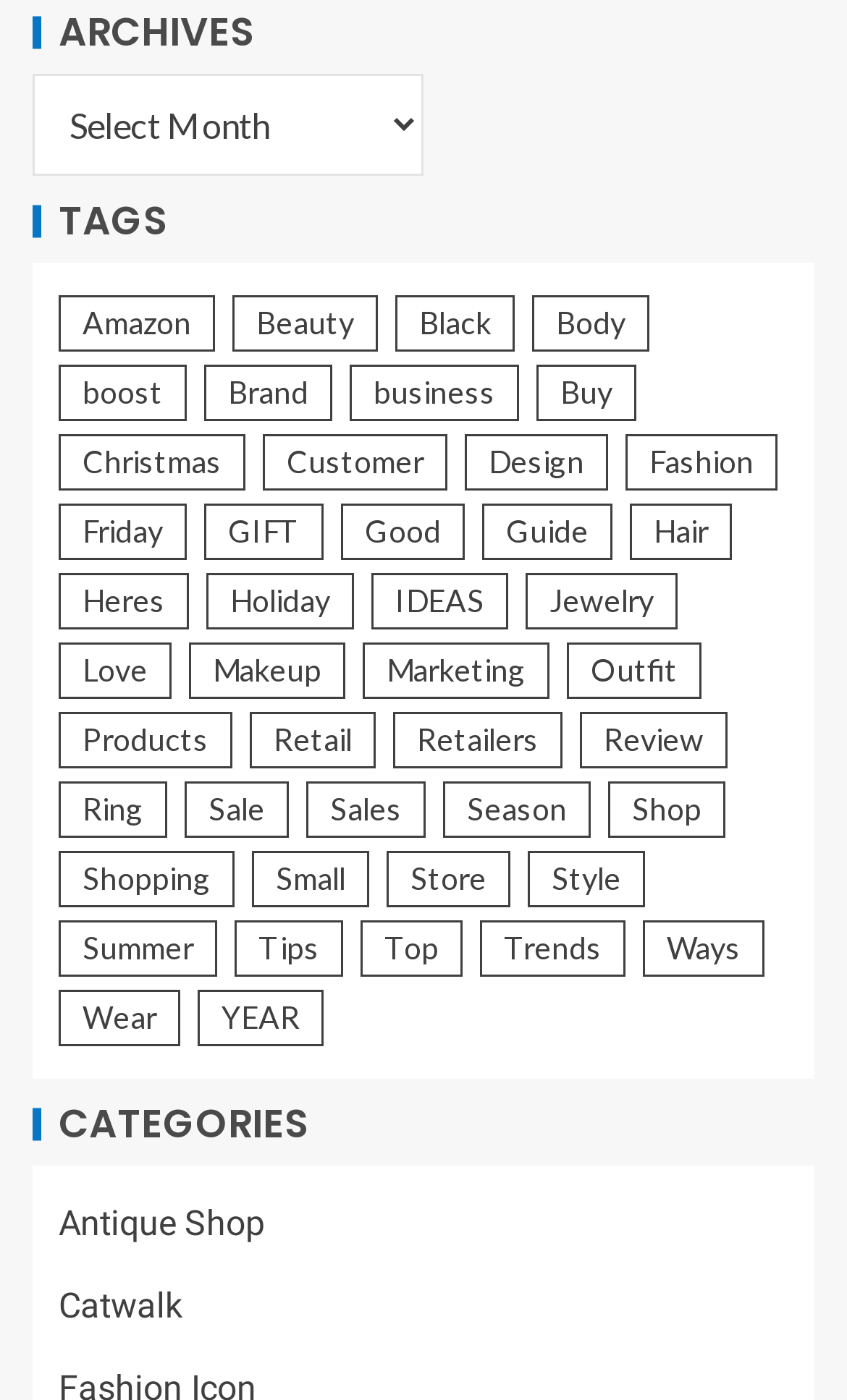Please respond to the question using a single word or phrase:
How many categories are available?

2